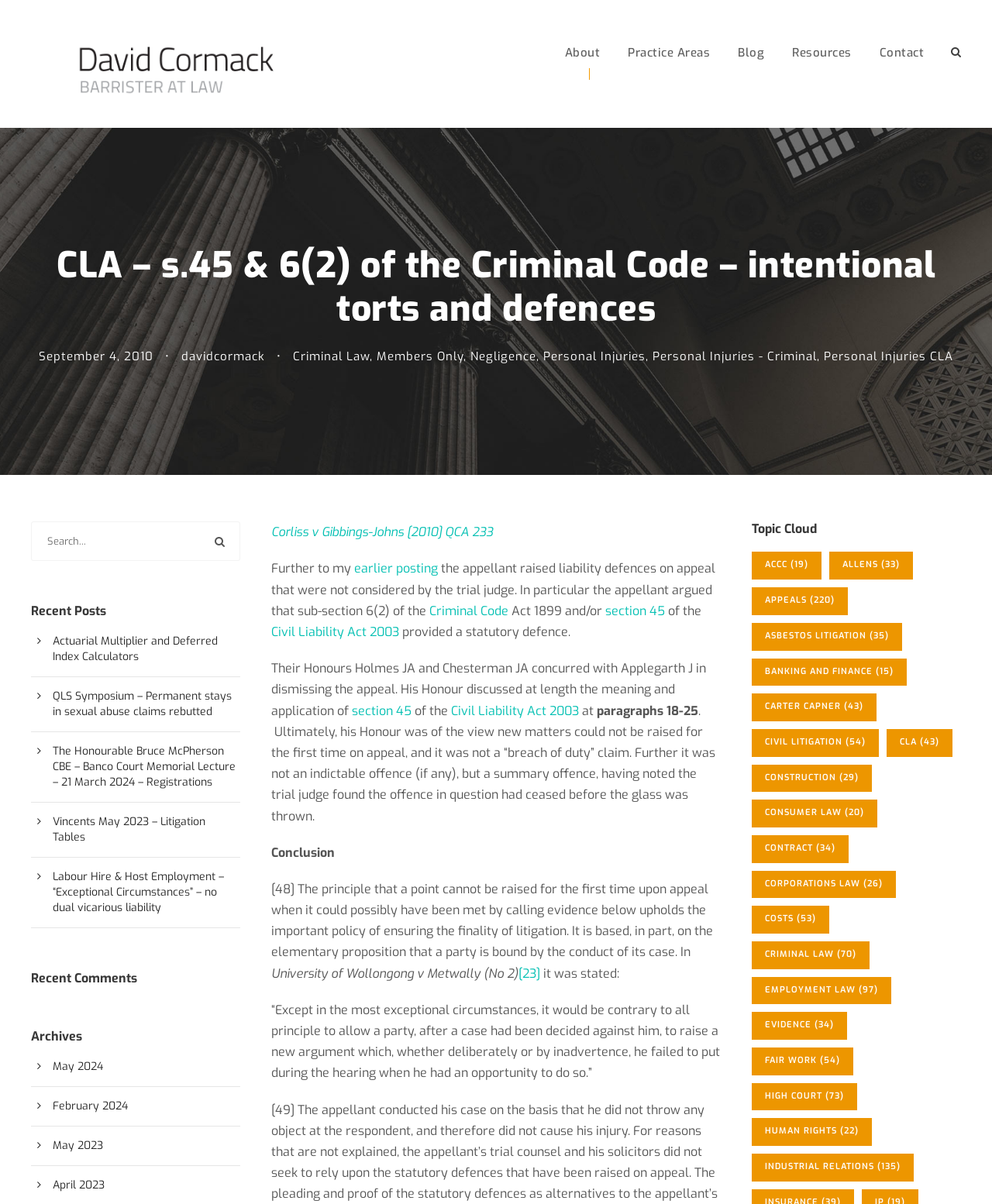Extract the primary heading text from the webpage.

CLA – s.45 & 6(2) of the Criminal Code – intentional torts and defences